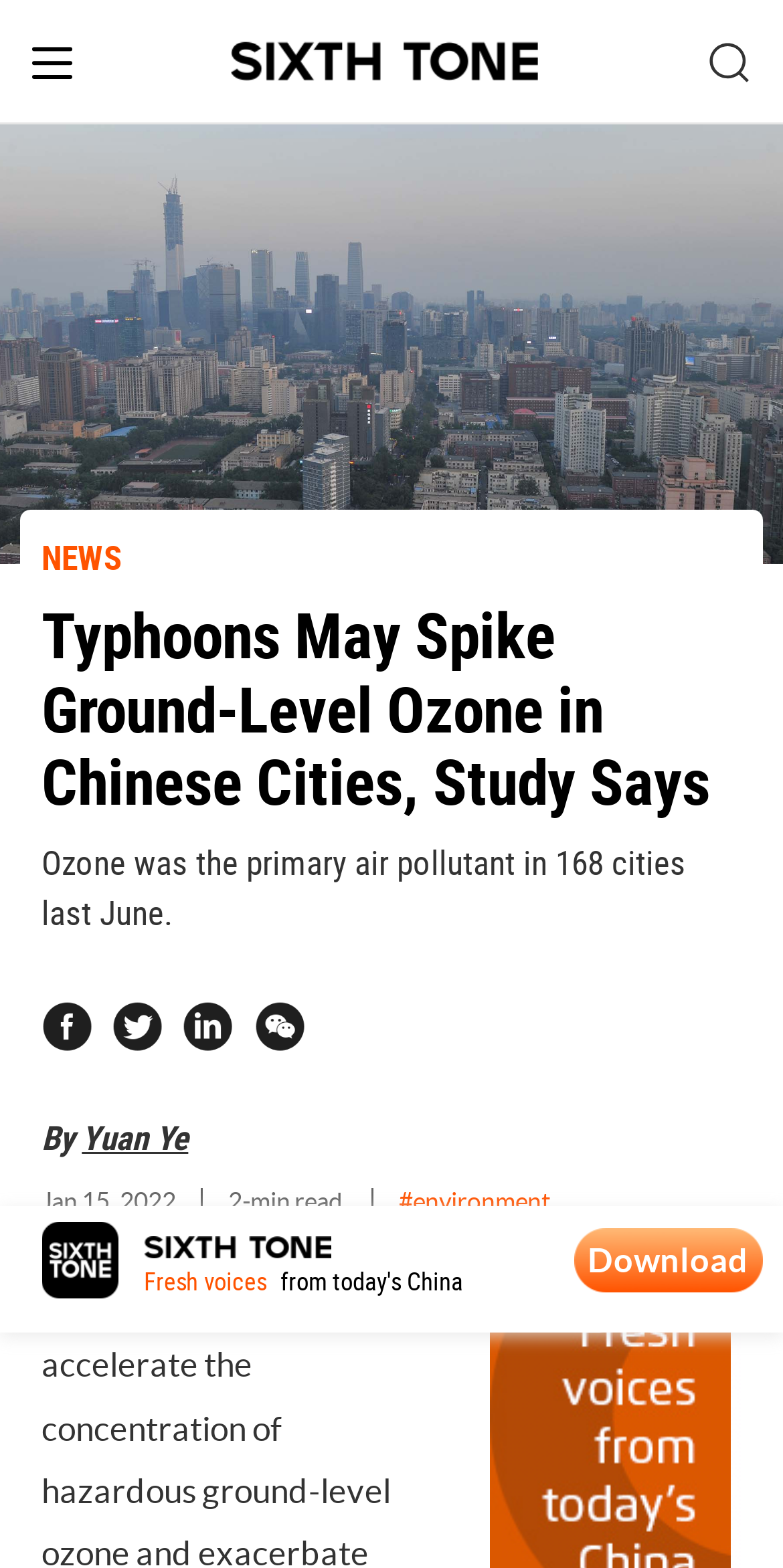Determine the bounding box coordinates of the clickable region to follow the instruction: "Click on the NEWS link".

[0.423, 0.127, 0.577, 0.171]